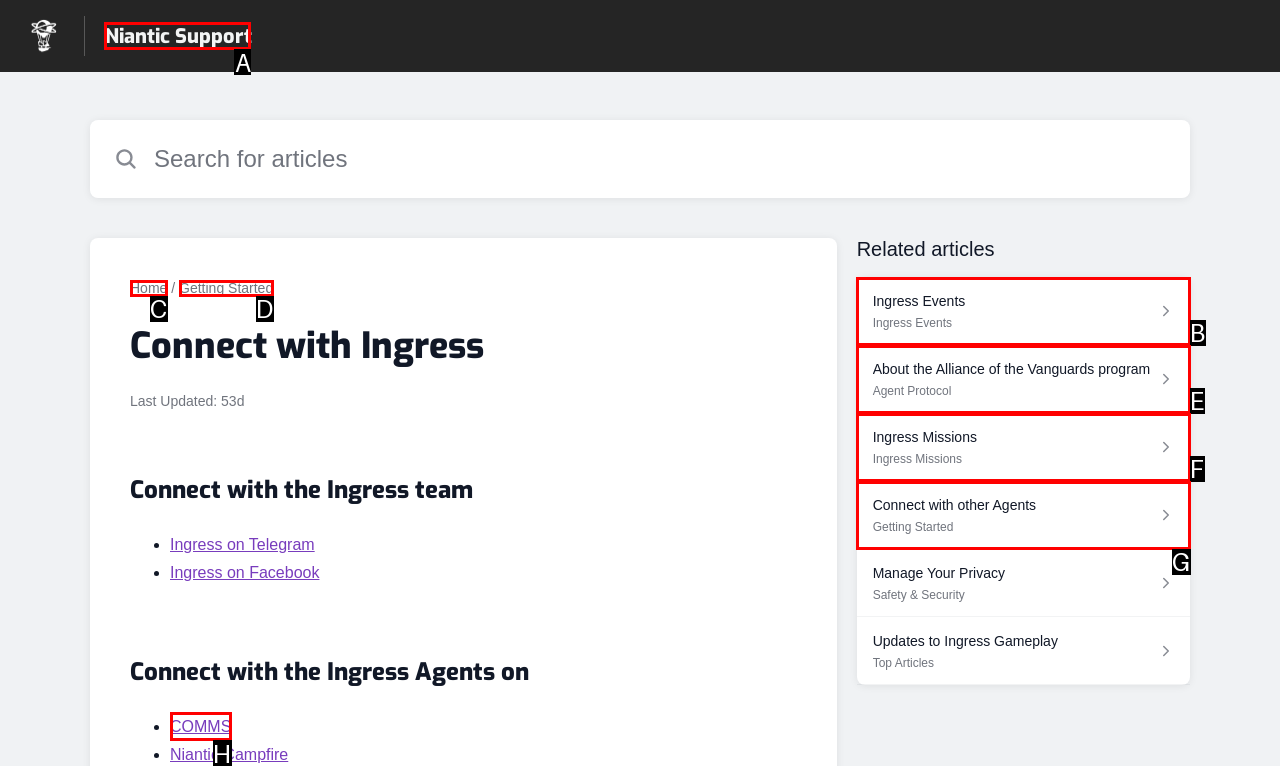What letter corresponds to the UI element to complete this task: Go to Niantic Support
Answer directly with the letter.

A